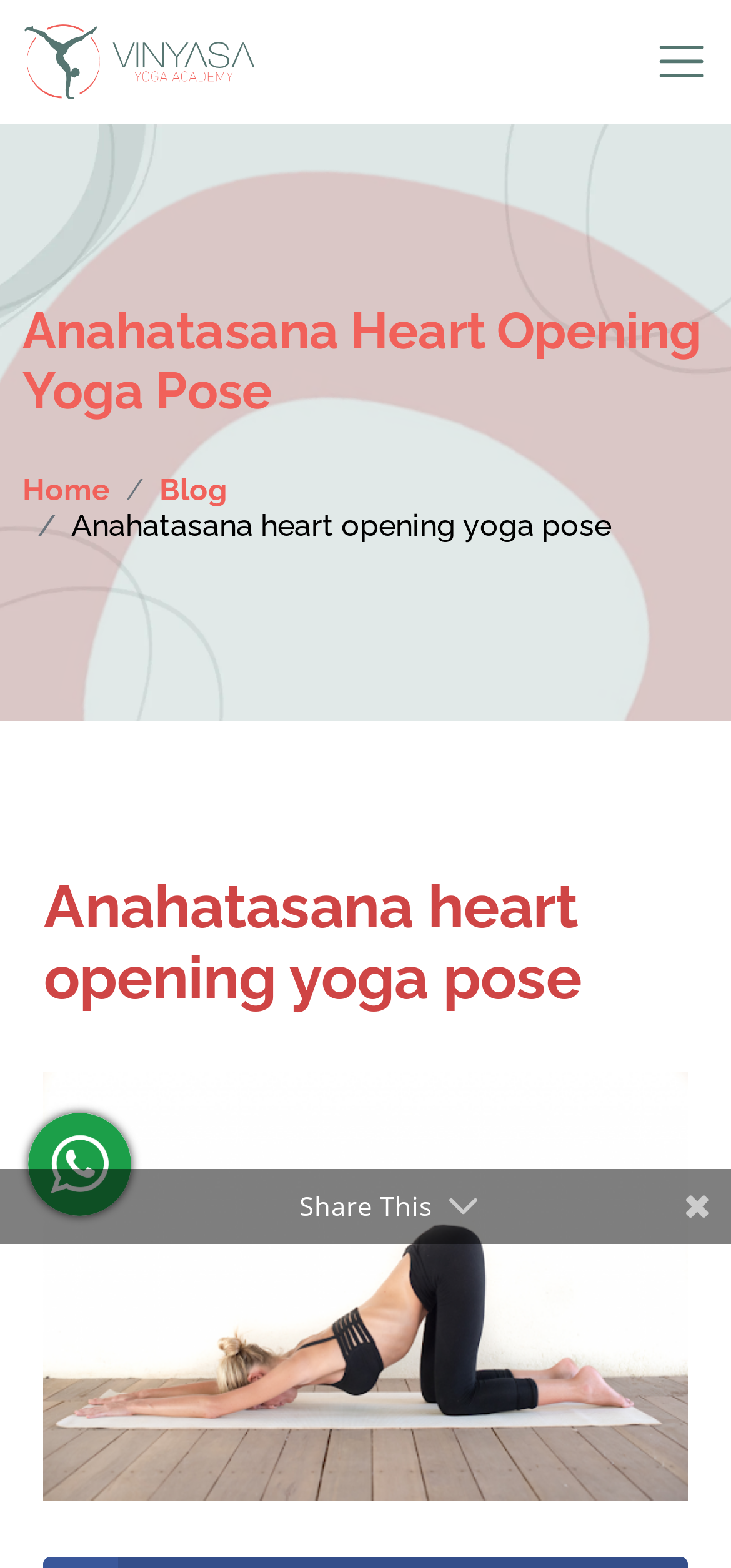Create a detailed description of the webpage's content and layout.

The webpage is about Anahatasana, a heart-opening yoga pose that energizes the whole body. At the top left of the page, there is a link, and on the top right, there is a button. Below the button, there is a heading that reads "Anahatasana Heart Opening Yoga Pose" which spans almost the entire width of the page. 

Underneath the heading, there is a navigation section with a breadcrumb trail, consisting of three links: "Home", "Blog", and a static text "Anahatasana heart opening yoga pose". The "Home" and "Blog" links are positioned side by side, with the static text following them.

Further down the page, there is another heading with the same text "Anahatasana heart opening yoga pose", which is slightly smaller in size compared to the first one. Below this heading, there is a large image of the Anahatasana yoga pose, taking up most of the page's width. On top of the image, there is a small link.

At the bottom of the page, there is a static text "Share This" positioned roughly in the middle of the page.